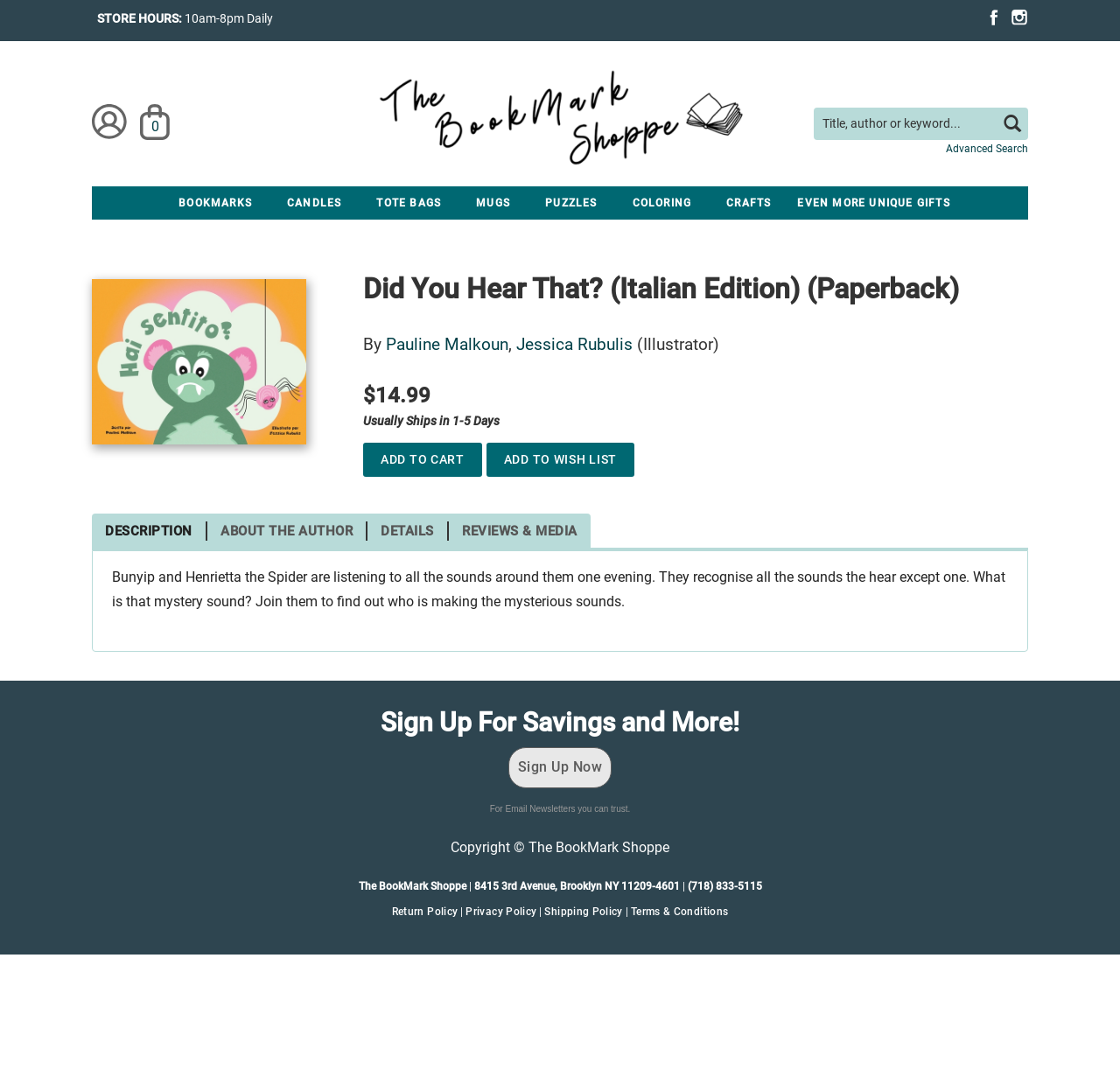Construct a comprehensive caption that outlines the webpage's structure and content.

This webpage is about a book titled "Did You Hear That? (Italian Edition)" and is part of an online bookstore called The BookMark Shoppe. At the top of the page, there is a navigation menu with links to "Skip to main content", "Facebook", "Instagram", "My Account", and "Cart". Below this, there is a logo of The BookMark Shoppe, a search form, and a row of links to different categories such as "BOOKMARKS", "CANDLES", "TOTE BAGS", and more.

The main content of the page is about the book, which is displayed with its cover image on the left side. The book's title, author, and illustrator are listed, along with its price, "$14.99". There are also buttons to "Add to Cart" and "Add to Wish List". Below this, there are links to "DESCRIPTION", "ABOUT THE AUTHOR", "DETAILS", and "REVIEWS & MEDIA".

A brief summary of the book is provided, which describes the story of Bunyip and Henrietta the Spider listening to sounds around them and trying to identify a mystery sound. The page also includes a section to sign up for email newsletters, a copyright notice, and contact information for The BookMark Shoppe, including its address and phone number. At the bottom of the page, there are links to the store's return policy, privacy policy, shipping policy, and terms and conditions.